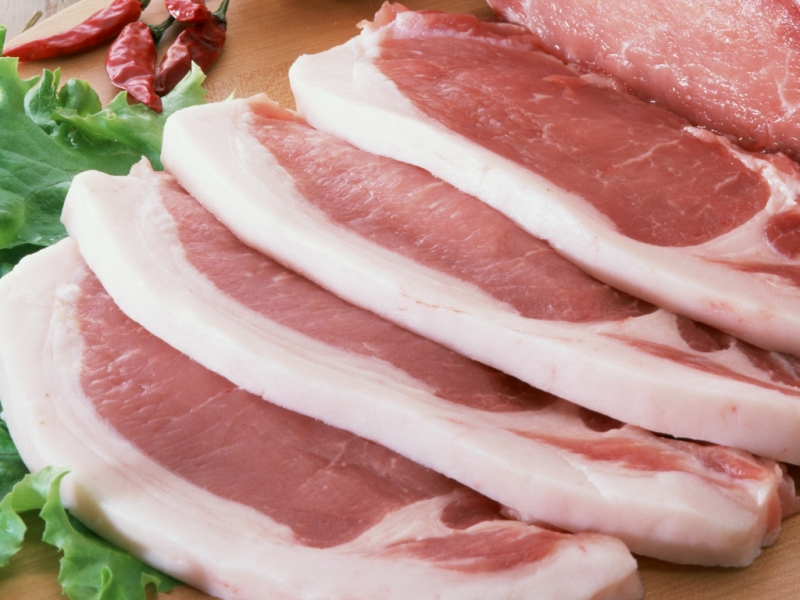Provide an in-depth description of the image.

The image depicts several fresh pork cuts arranged neatly on a wooden surface, complemented by a bed of crisp lettuce and scattered red chili peppers for added color. This visual representation highlights the quality of pork, which has been discussed in the context of rising prices in Ukraine, attributed to fluctuations in the value of the US dollar against the local currency. An expert has noted that a 10-cent increase in the dollar could lead to a proportional rise in pork prices within a few weeks, indicating the sensitivity of the meat market to external economic factors. The image emphasizes the importance of pork in the local market, as well as the challenges faced by traders amidst changing export dynamics.